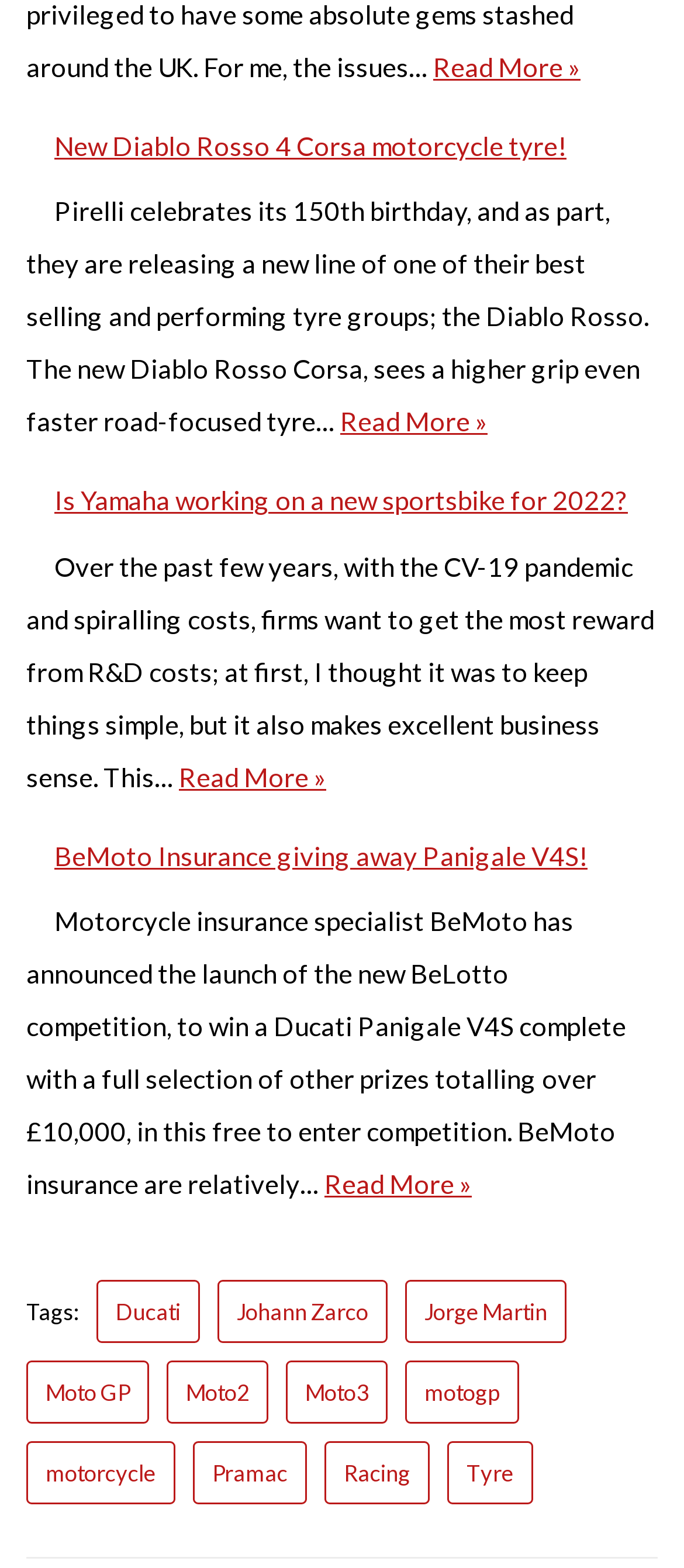Based on the element description, predict the bounding box coordinates (top-left x, top-left y, bottom-right x, bottom-right y) for the UI element in the screenshot: motorcycle

[0.038, 0.919, 0.256, 0.96]